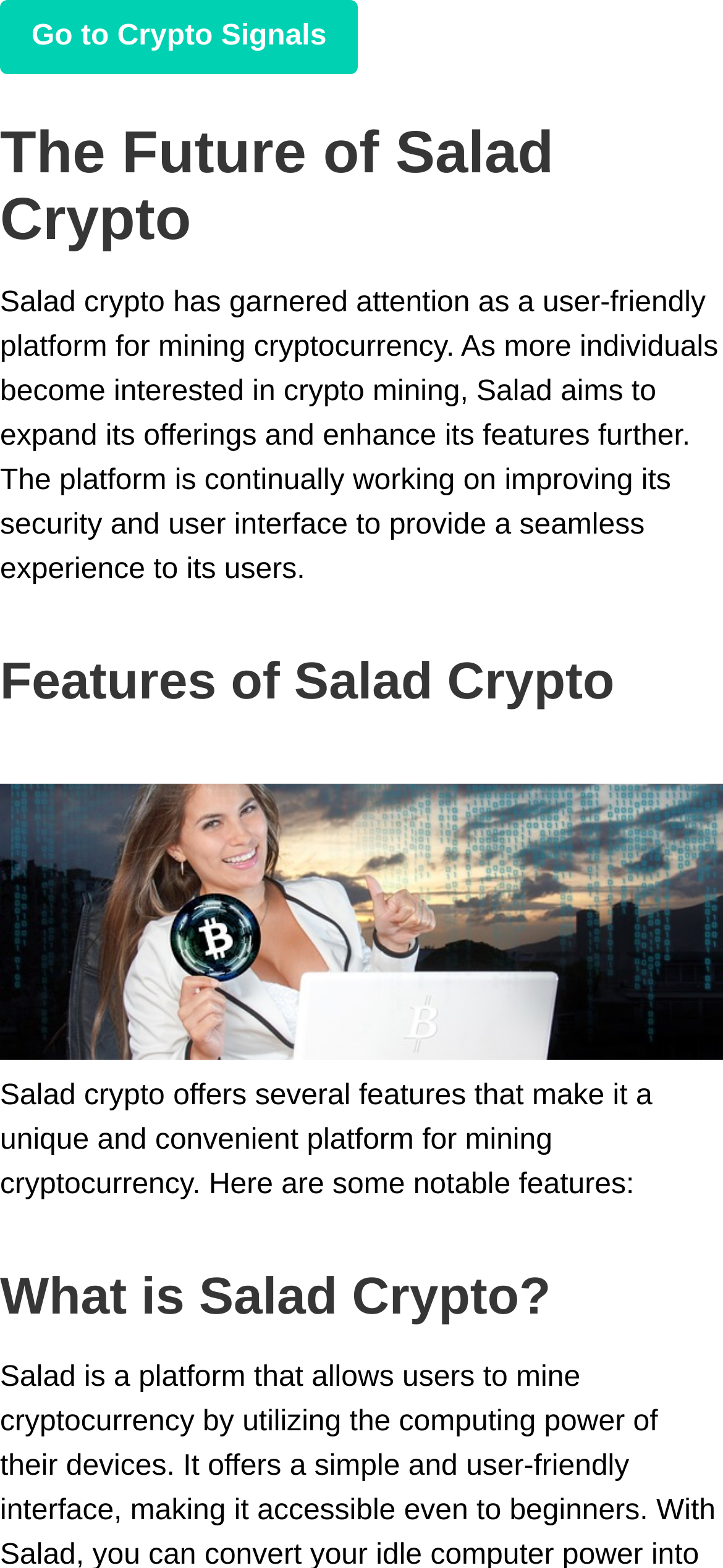Answer this question in one word or a short phrase: What is being improved on the Salad Crypto platform?

Security and user interface